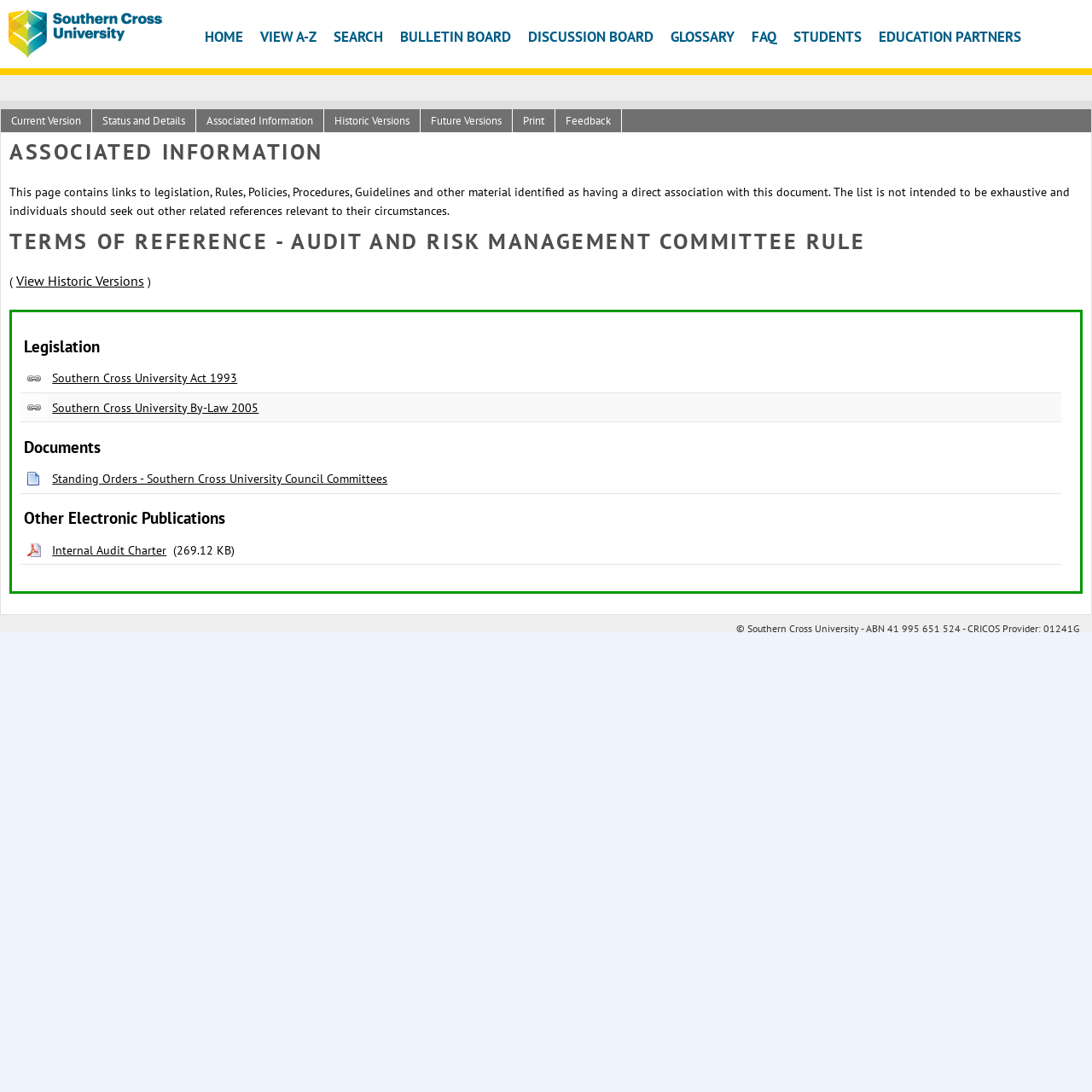Create a detailed narrative describing the layout and content of the webpage.

The webpage is titled "Associated Information / Document / Policy Library" and appears to be a repository of documents and policies related to Southern Cross University. 

At the top of the page, there is a row of links, including "HOME", "VIEW A-Z", "SEARCH", "BULLETIN BOARD", "DISCUSSION BOARD", "GLOSSARY", "FAQ", "STUDENTS", and "EDUCATION PARTNERS". 

Below this row, there is a heading "ASSOCIATED INFORMATION" followed by a paragraph of text explaining that the page contains links to legislation, rules, policies, procedures, guidelines, and other related materials. 

To the left of this text, there are several links, including "Current Version", "Status and Details", "Associated Information", "Historic Versions", "Future Versions", "Print", and "Feedback". 

Further down the page, there is a heading "TERMS OF REFERENCE - AUDIT AND RISK MANAGEMENT COMMITTEE RULE" followed by a link to "View Historic Versions". 

The main content of the page is a table with three columns: "Legislation", "Documents", and "Other Electronic Publications". The table contains several rows, each with a link to a specific document or policy, such as the "Southern Cross University Act 1993", "Southern Cross University By-Law 2005", and "Internal Audit Charter". 

At the bottom of the page, there is a copyright notice stating "© Southern Cross University - ABN 41 995 651 524 - CRICOS Provider: 01241G".